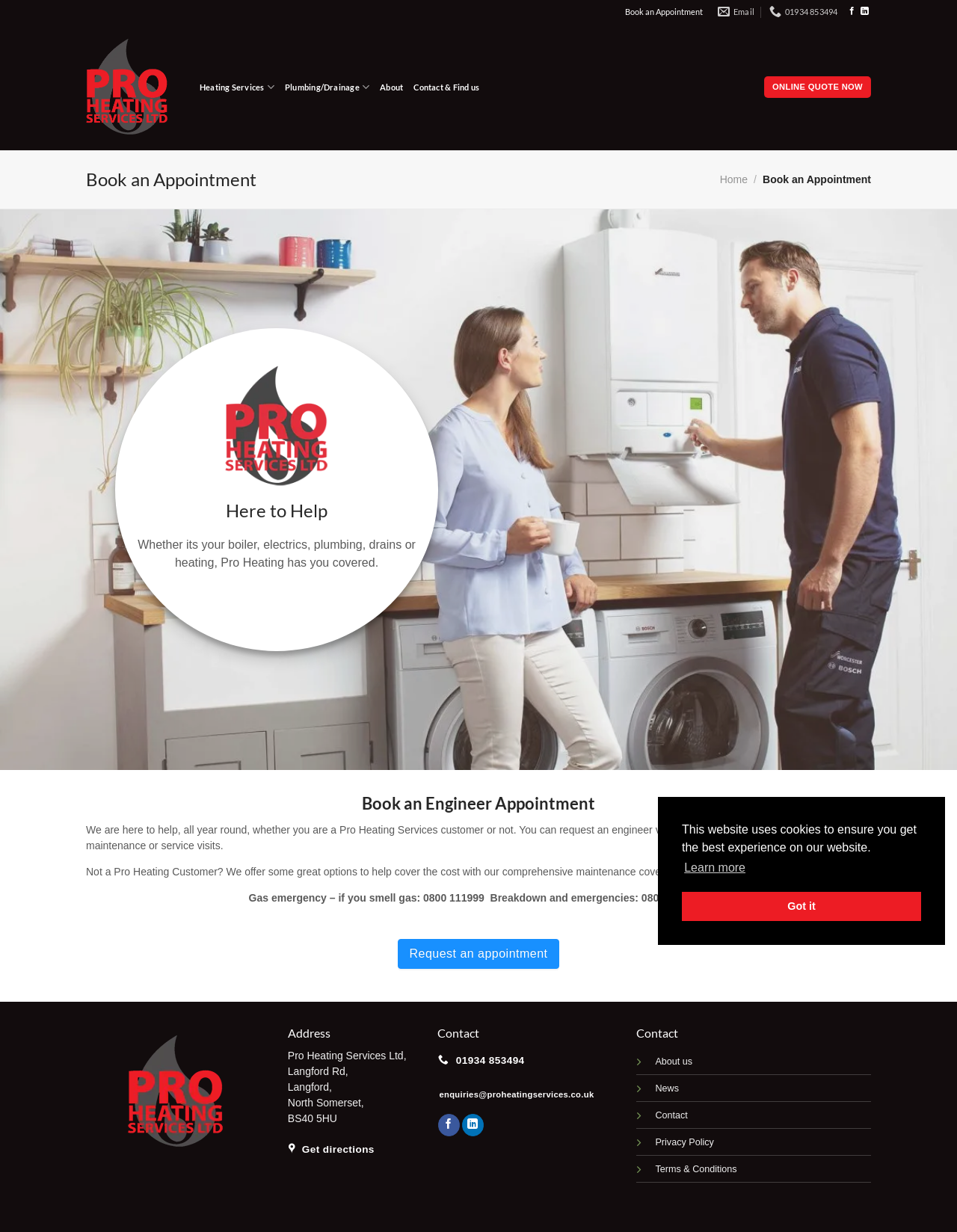Given the description Book an Appointment, predict the bounding box coordinates of the UI element. Ensure the coordinates are in the format (top-left x, top-left y, bottom-right x, bottom-right y) and all values are between 0 and 1.

[0.653, 0.002, 0.734, 0.018]